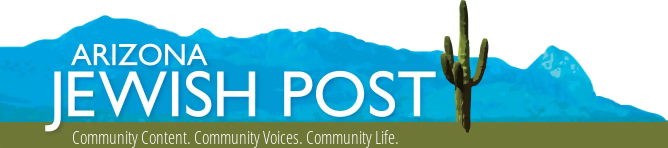Break down the image and describe each part extensively.

The image above features the vibrant logo of the "Arizona Jewish Post," prominently displayed against a backdrop of stylized blue mountains that represent the Arizona landscape. The logo prominently includes the title "ARIZONA JEWISH POST" in large, bold letters, emphasizing community engagement and cultural connection. Beneath the title, a tagline reads "Community Content. Community Voices. Community Life." This phrase encapsulates the publication's mission to serve and reflect the experiences of the local Jewish community. A cactus, an iconic symbol of the desert environment, is included on the right, enhancing the regional character of the design. Overall, the logo effectively conveys a sense of belonging and dedication to community narratives.